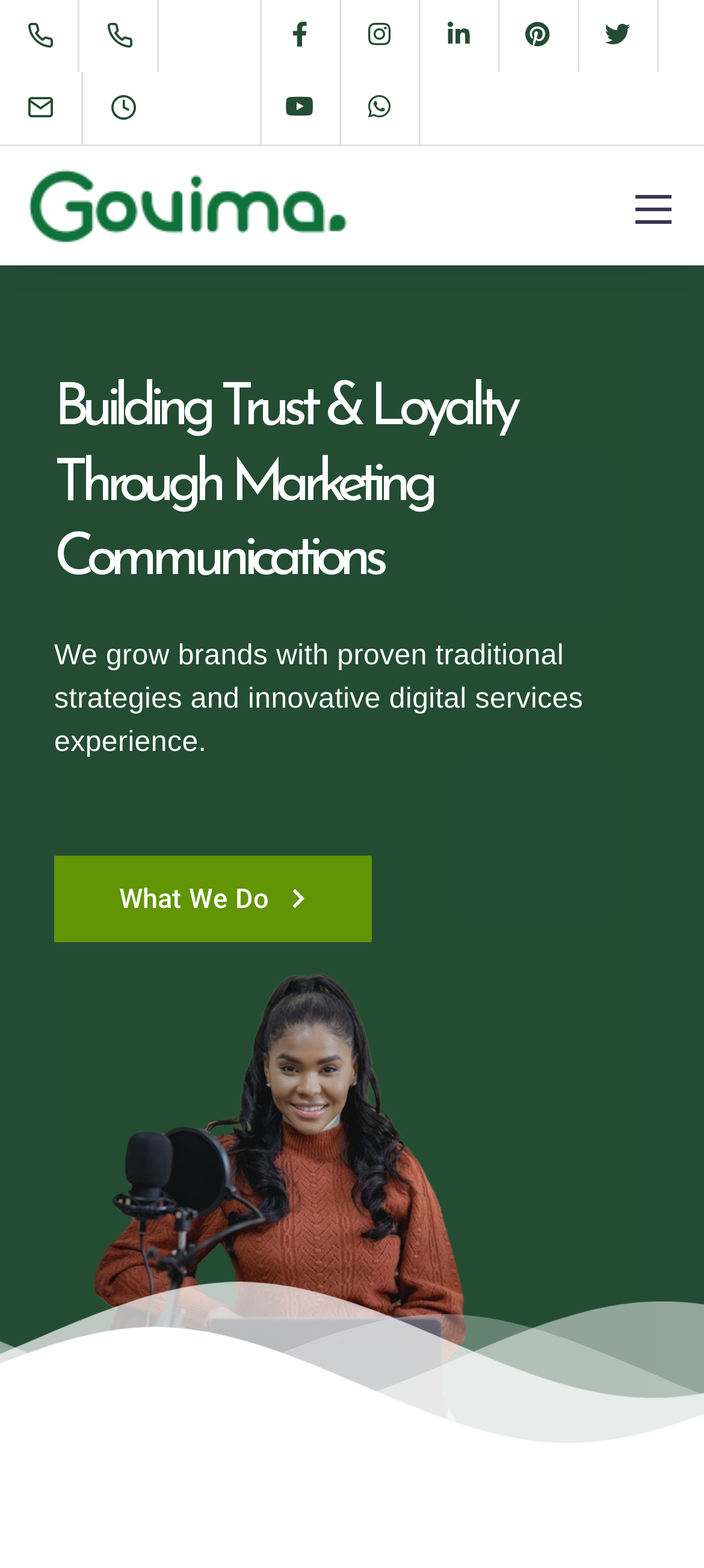Given the element description +2349093185284, specify the bounding box coordinates of the corresponding UI element in the format (top-left x, top-left y, bottom-right x, bottom-right y). All values must be between 0 and 1.

[0.152, 0.0, 0.211, 0.046]